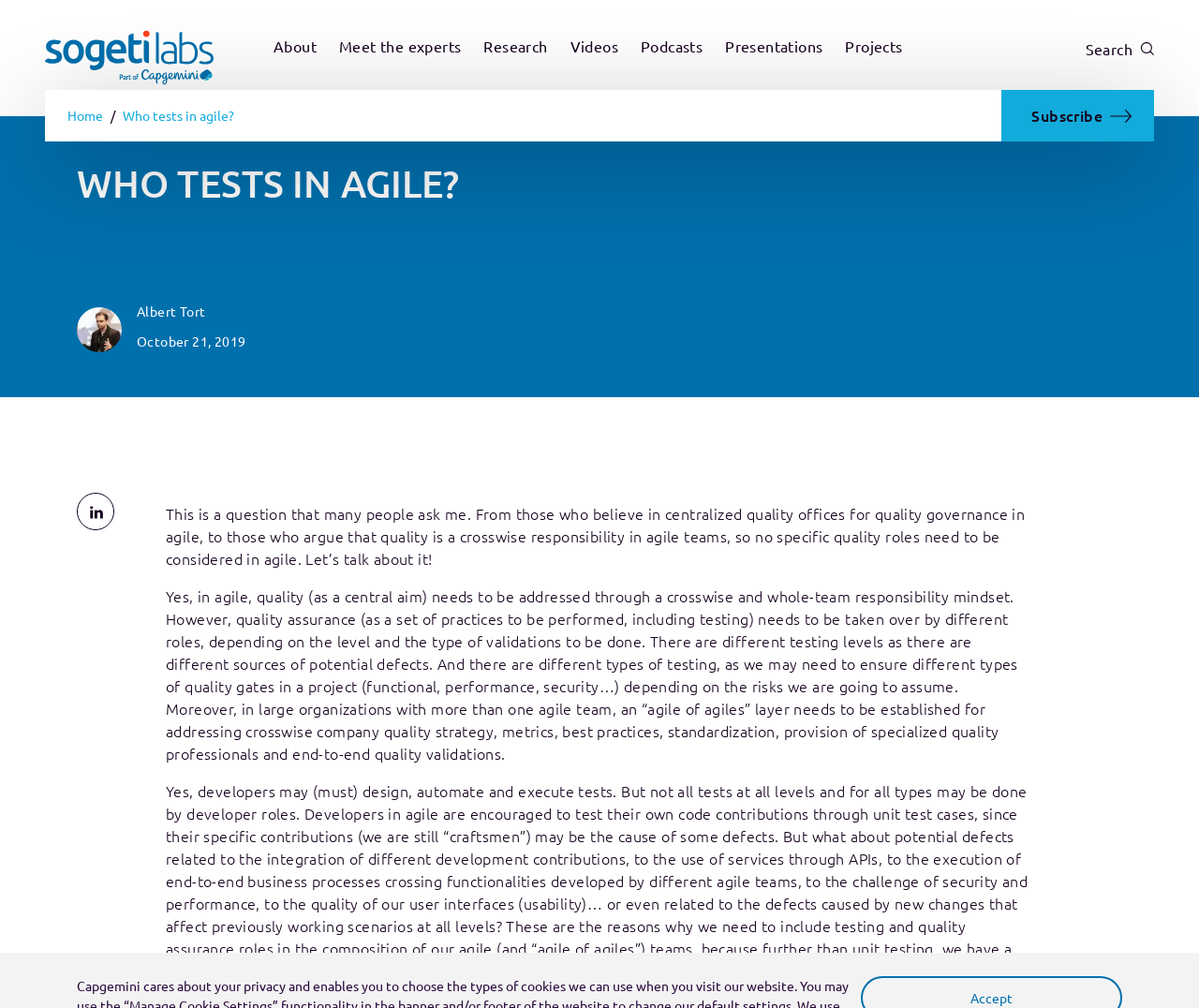Answer the question briefly using a single word or phrase: 
What is the topic of the article?

Testing in Agile